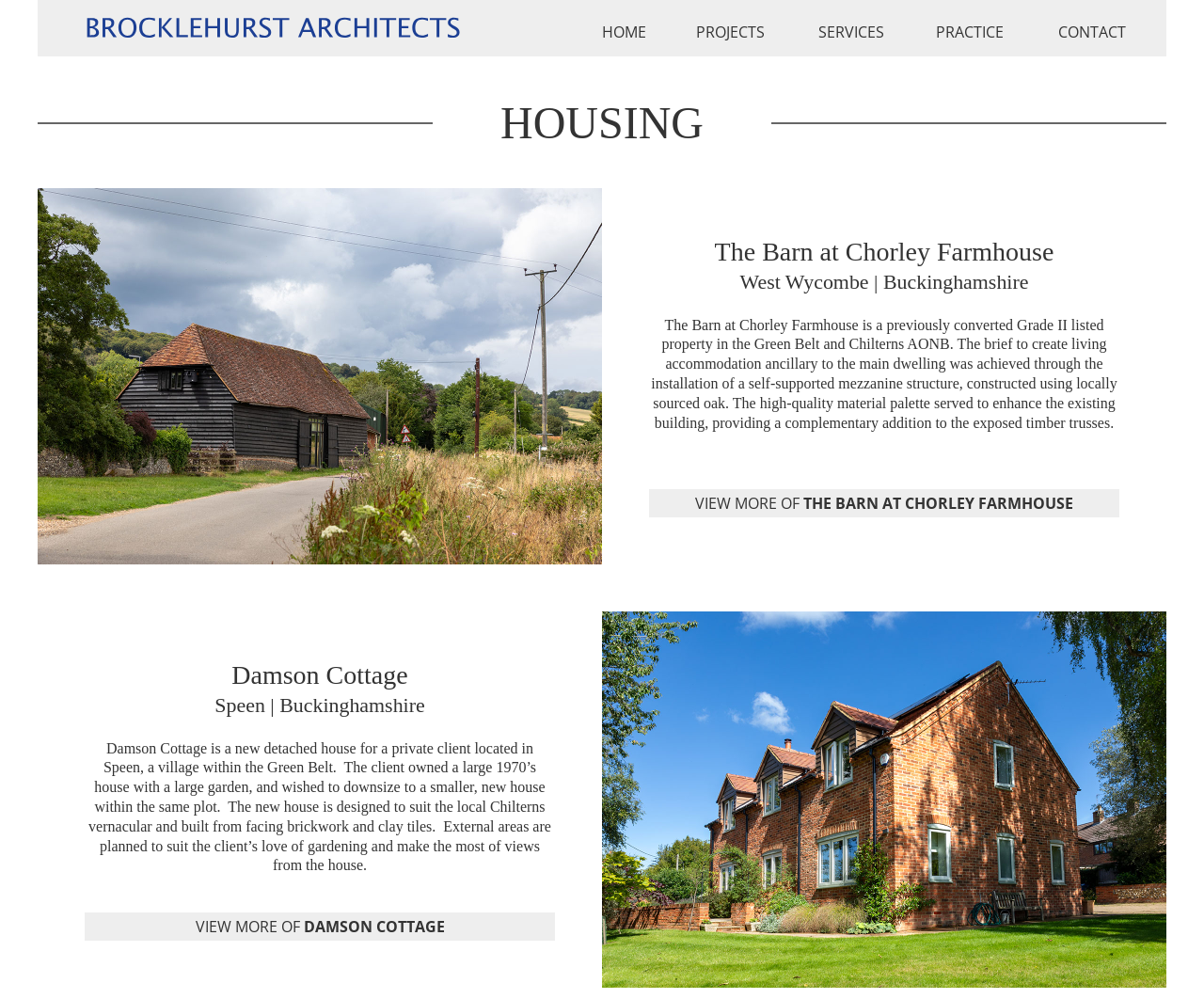How many projects are featured on this webpage?
Please give a detailed and elaborate answer to the question based on the image.

I can see that there are at least two projects featured on this webpage, namely 'The Barn at Chorley Farmhouse' and 'Damson Cottage'. There may be more projects featured on other pages or sections of the website, but based on the current webpage, I can confirm that there are at least two projects.